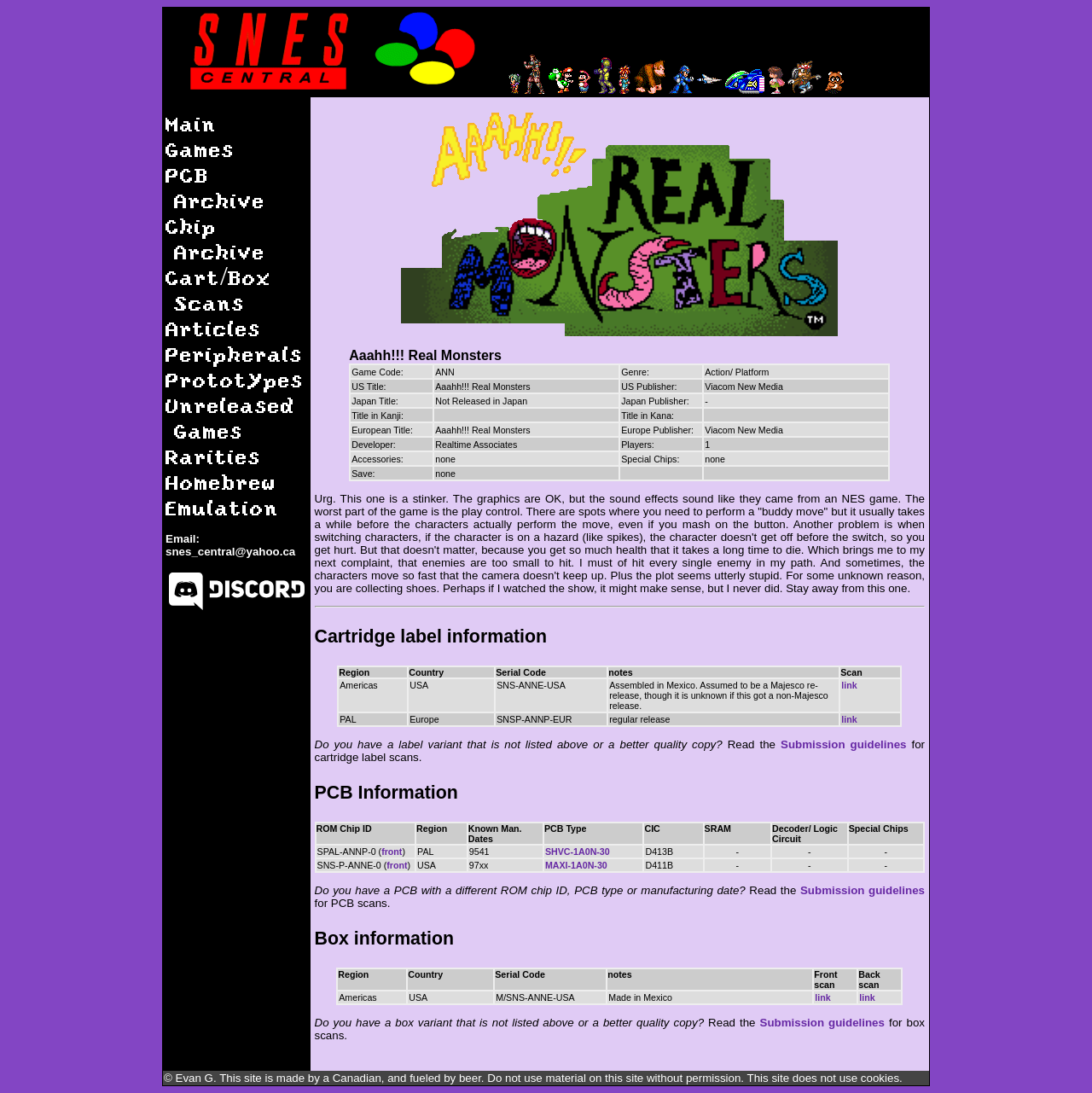Pinpoint the bounding box coordinates of the element you need to click to execute the following instruction: "View the game information table". The bounding box should be represented by four float numbers between 0 and 1, in the format [left, top, right, bottom].

[0.32, 0.318, 0.815, 0.44]